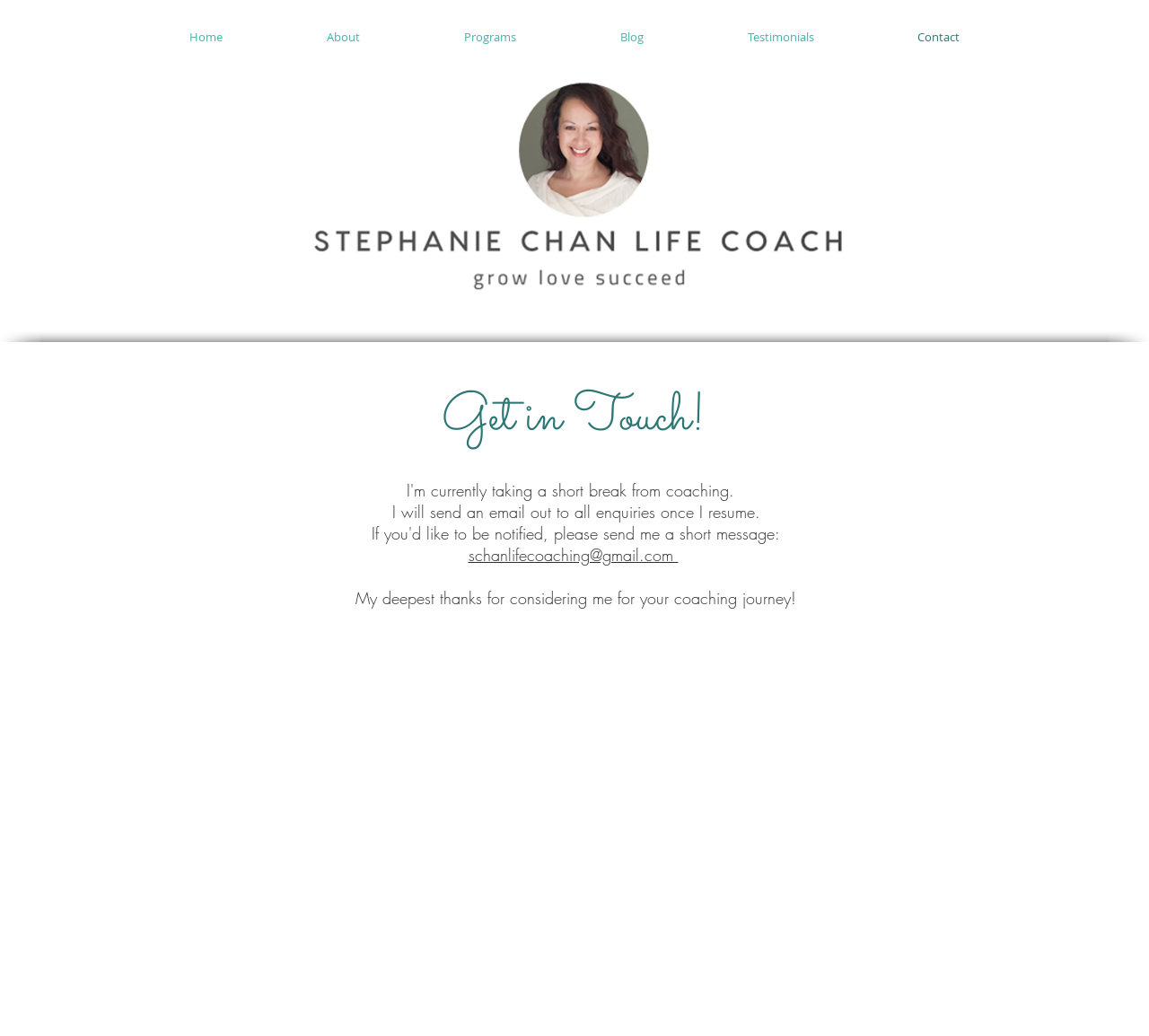What is the current status of the life coach?
Give a one-word or short phrase answer based on the image.

On break